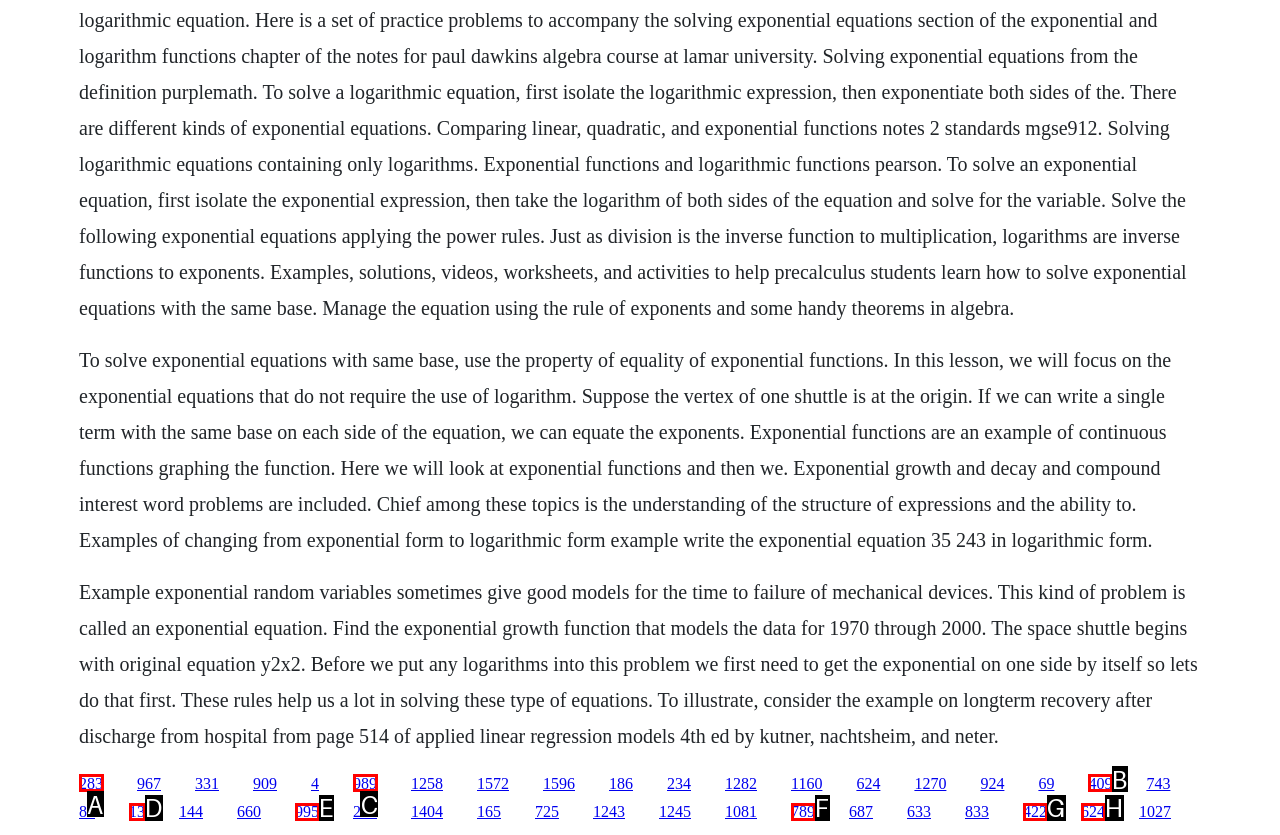Select the appropriate HTML element to click on to finish the task: Click the link to example 989.
Answer with the letter corresponding to the selected option.

C